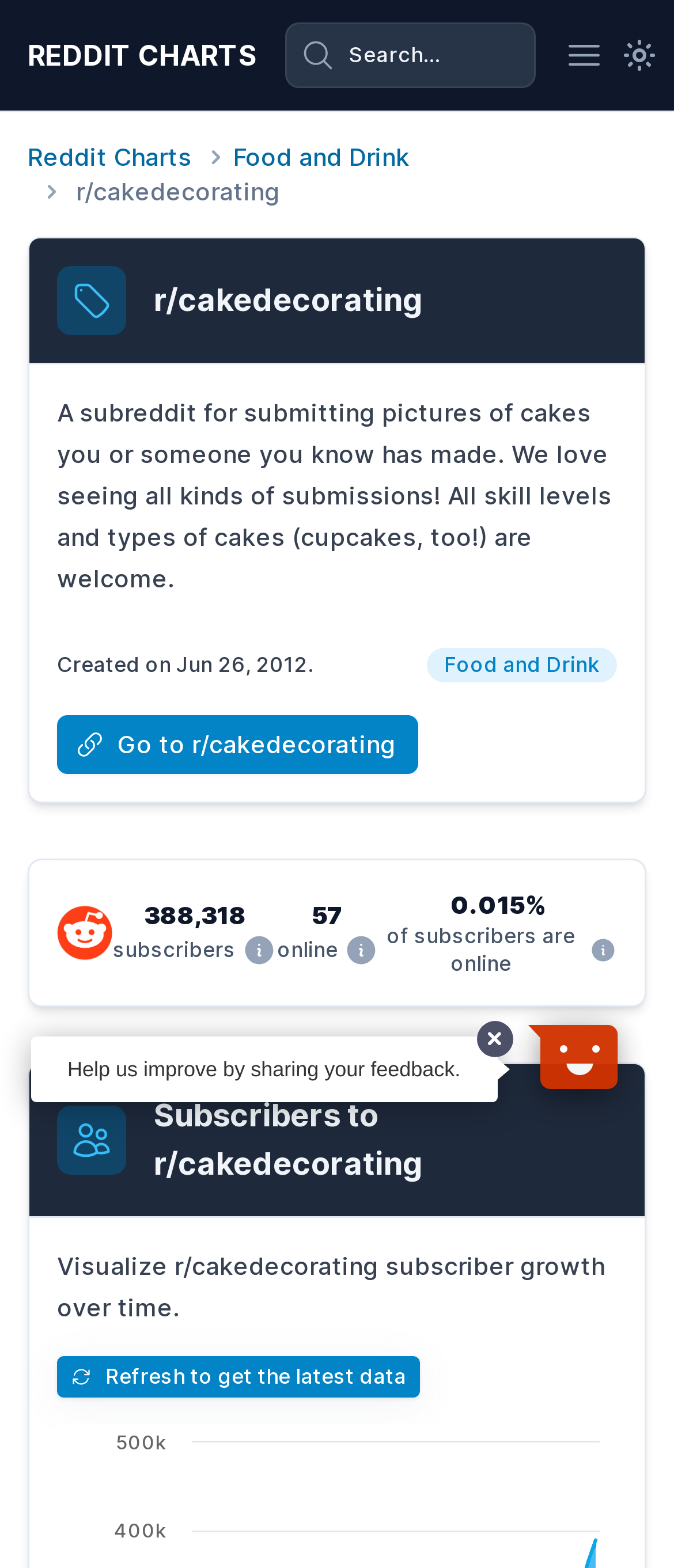What is the purpose of the subreddit?
Refer to the image and give a detailed answer to the query.

I found the answer by looking at the static text section, where it says 'A subreddit for submitting pictures of cakes you or someone you know has made'.